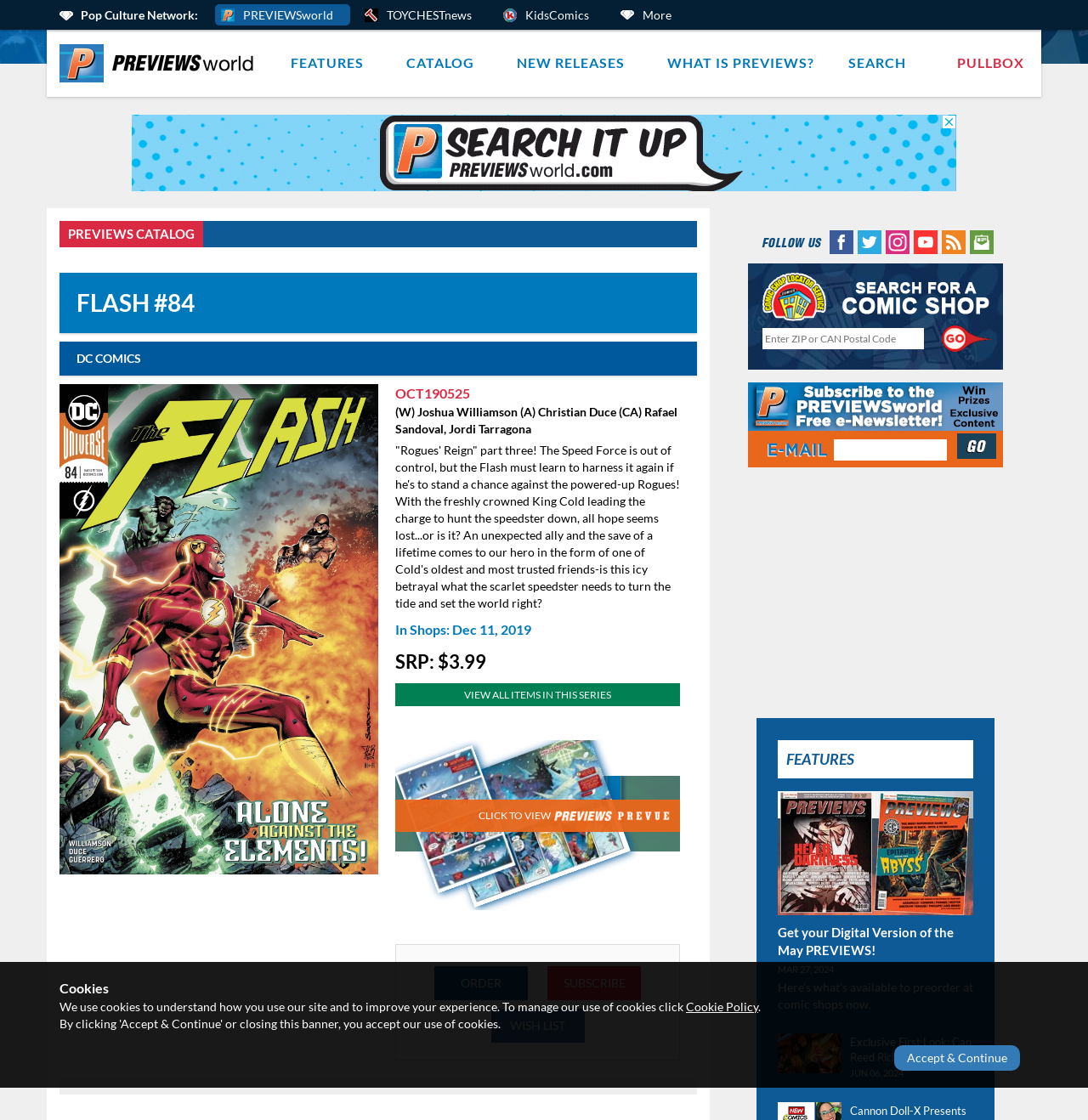Please specify the bounding box coordinates of the element that should be clicked to execute the given instruction: 'Click on the PREVIEWSworld link'. Ensure the coordinates are four float numbers between 0 and 1, expressed as [left, top, right, bottom].

[0.198, 0.004, 0.322, 0.023]